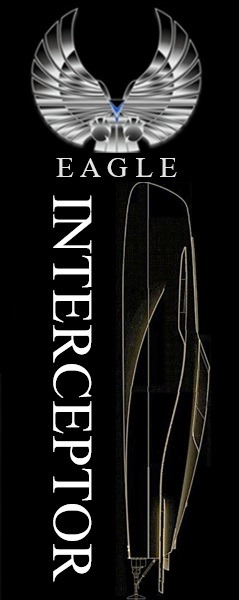Provide a short answer to the following question with just one word or phrase: What is the theme of the image?

Vigilance and supremacy in flight